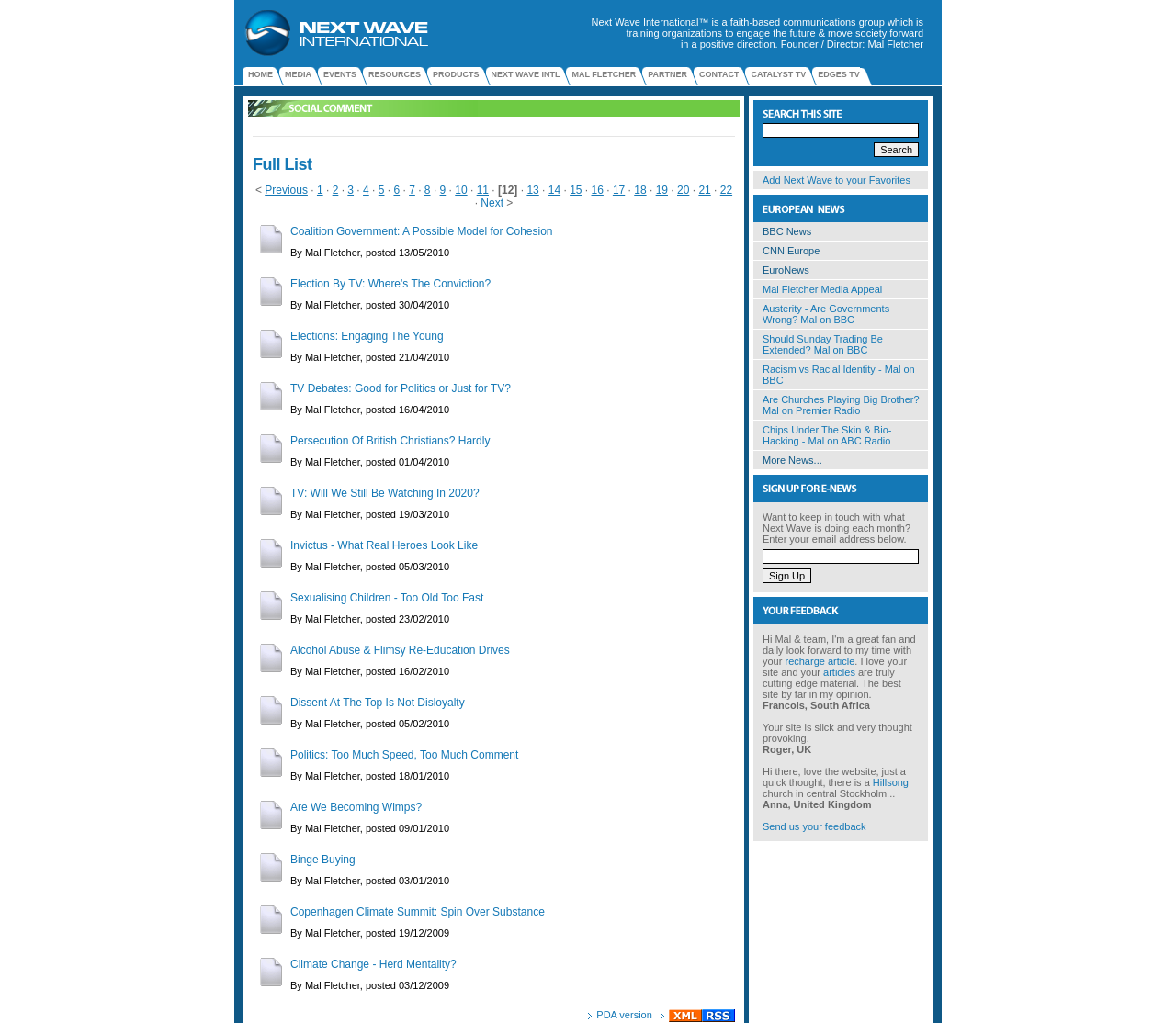Given the element description "Climate Change - Herd Mentality?" in the screenshot, predict the bounding box coordinates of that UI element.

[0.247, 0.936, 0.388, 0.949]